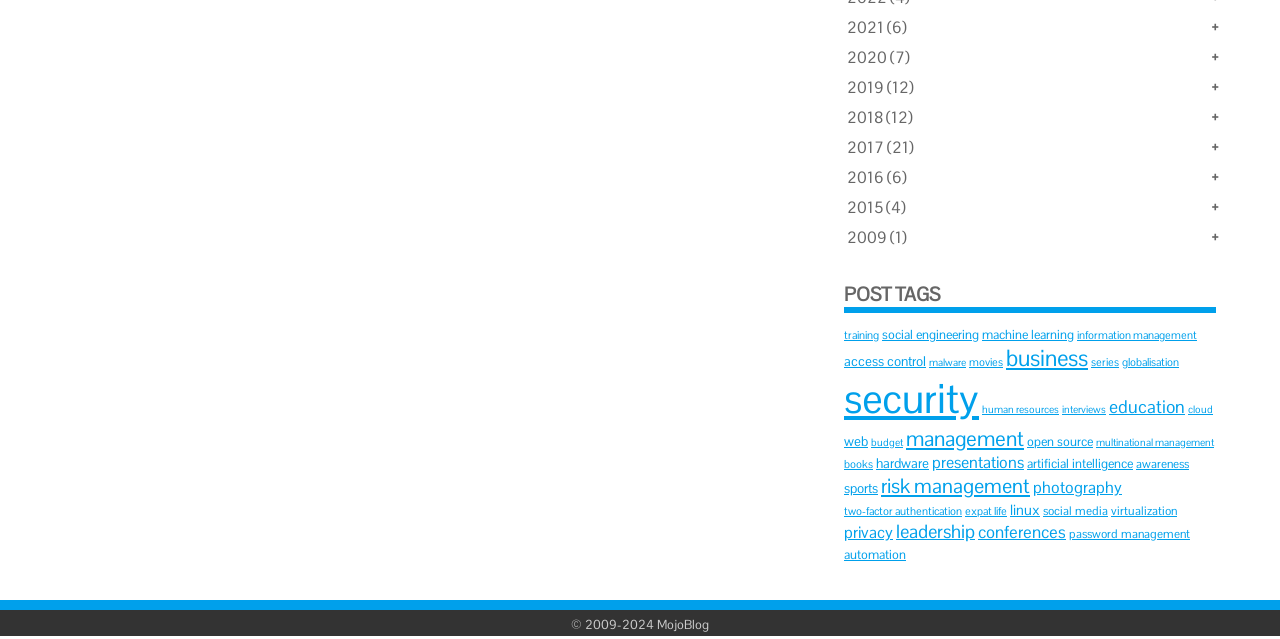Using the image as a reference, answer the following question in as much detail as possible:
How many links are under the 'POST TAGS' heading?

I counted the number of link elements under the 'POST TAGS' heading, which starts from the link 'training' and ends at the link 'password management'. There are 34 links in total.